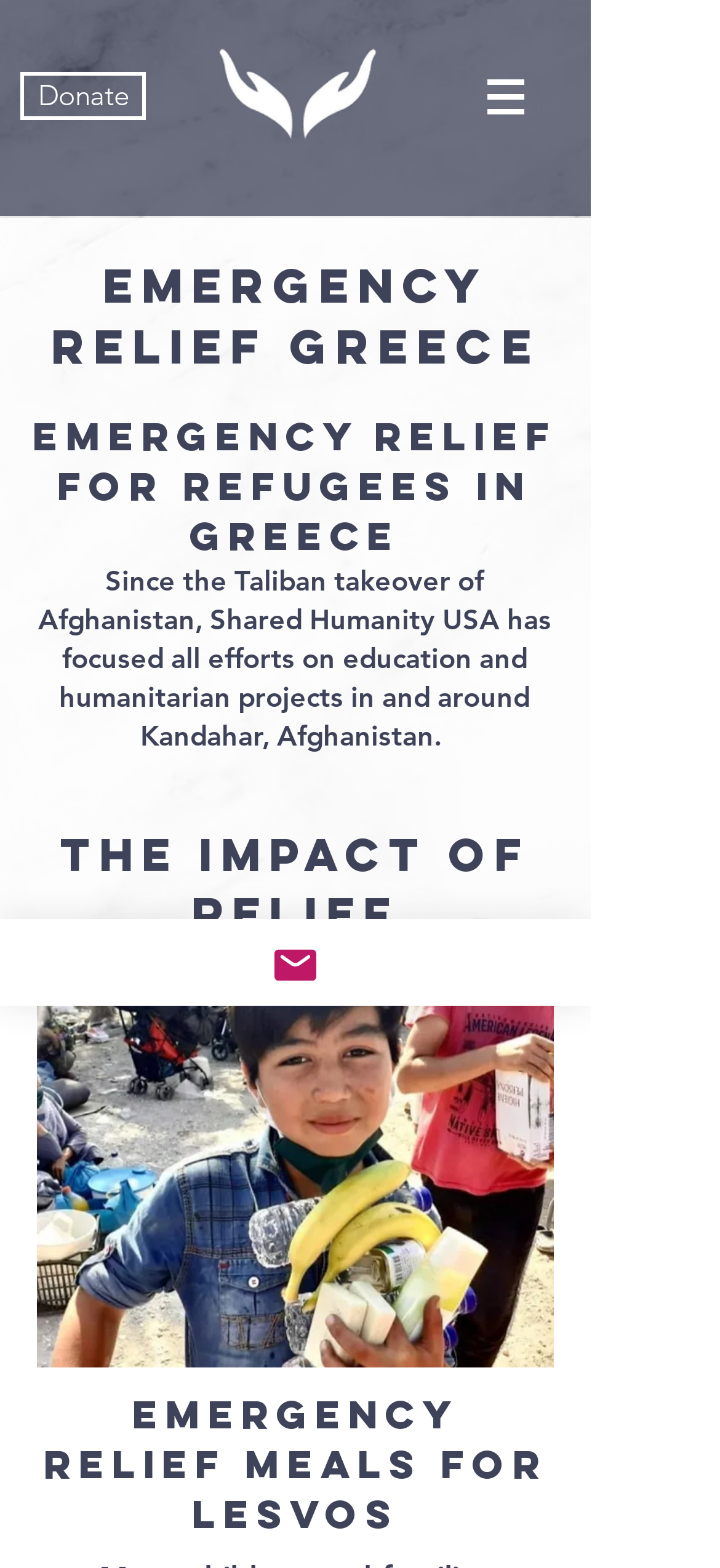Answer the question using only one word or a concise phrase: How many images are there on the webpage?

3